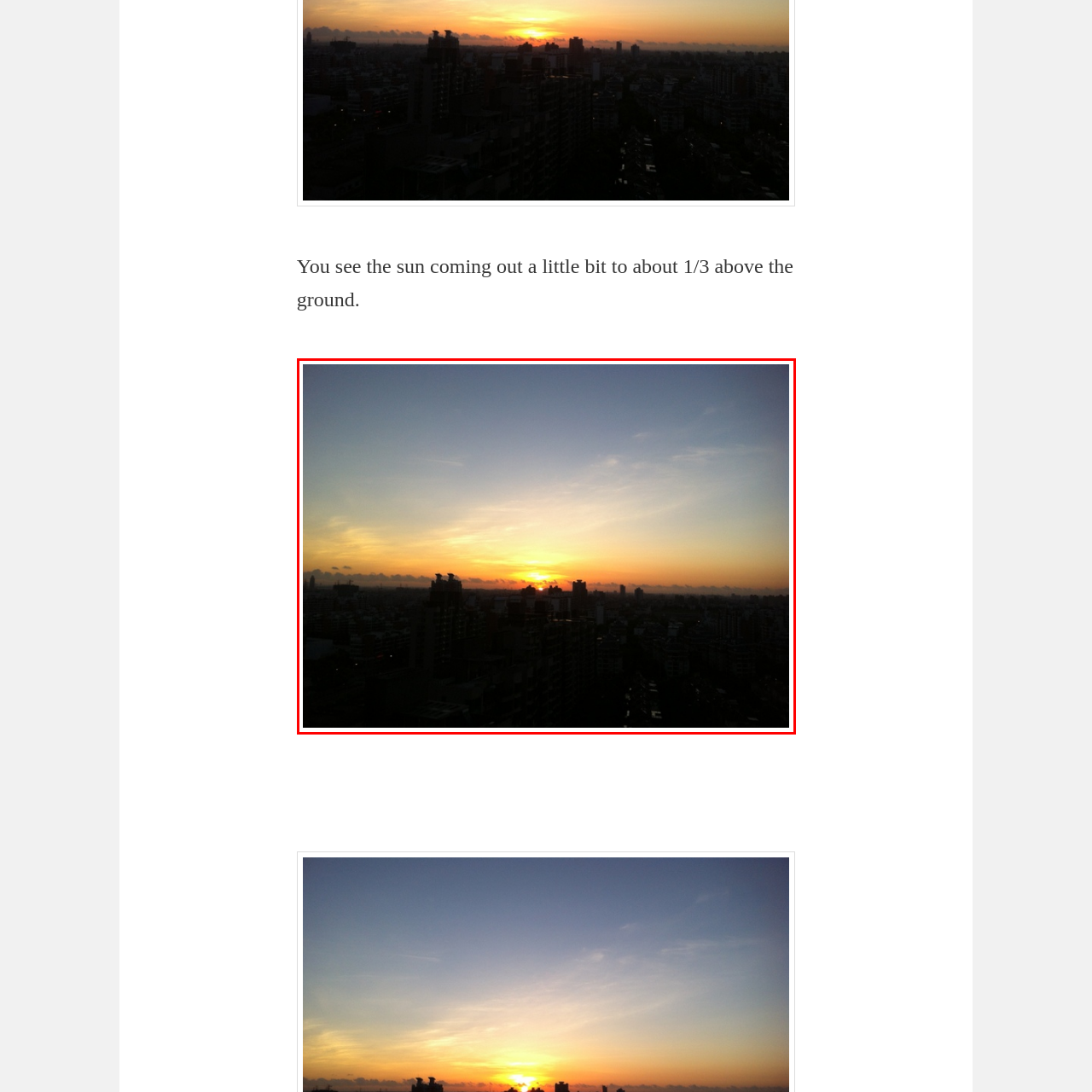Observe the image enclosed by the red box and thoroughly answer the subsequent question based on the visual details: What is the setting of the image?

The image shows a sprawling cityscape with various buildings and rooftops, creating a patchwork of urban life, which suggests that the setting of the image is an urban area.